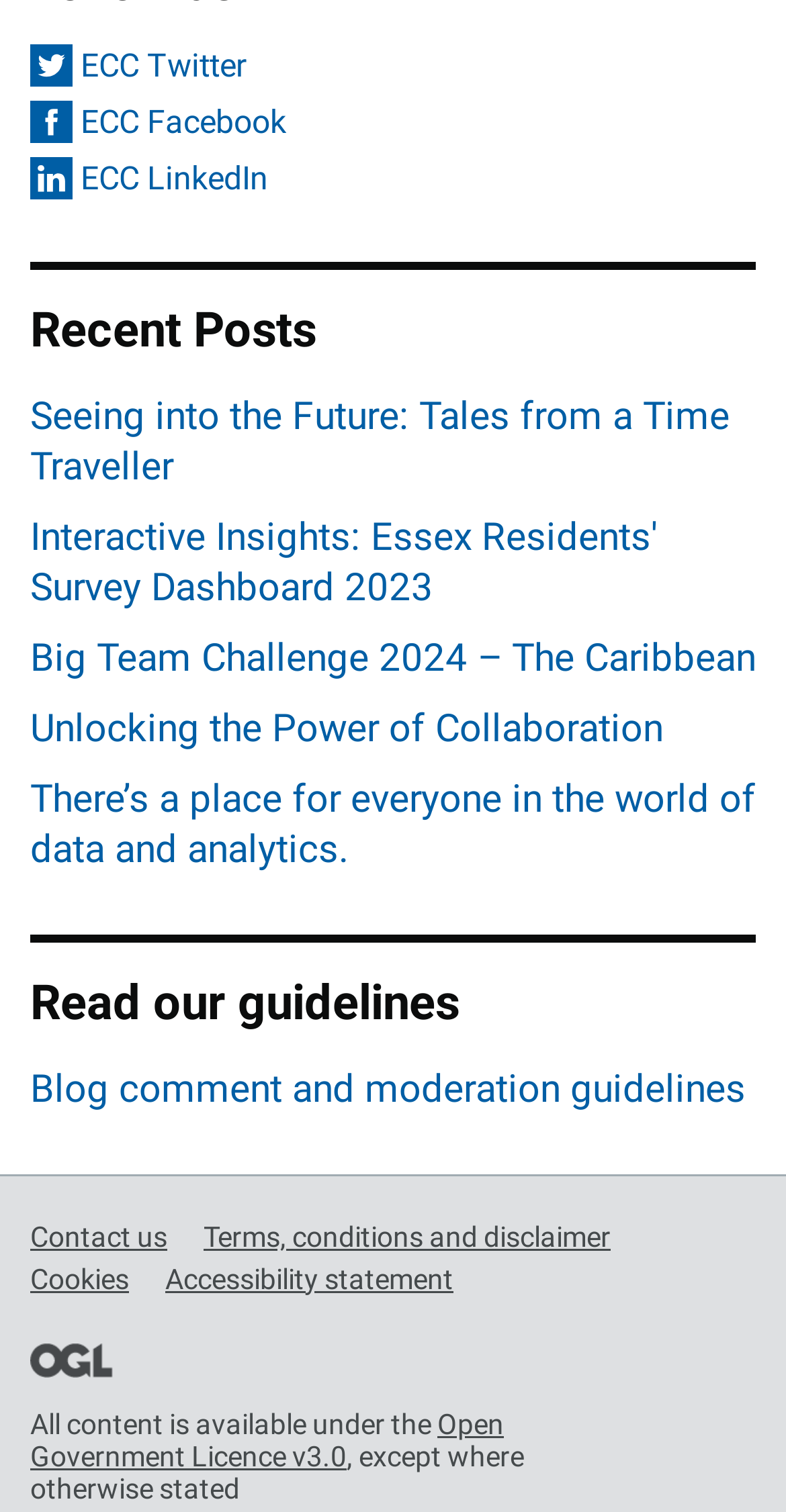Please give the bounding box coordinates of the area that should be clicked to fulfill the following instruction: "Contact us". The coordinates should be in the format of four float numbers from 0 to 1, i.e., [left, top, right, bottom].

[0.038, 0.807, 0.213, 0.828]